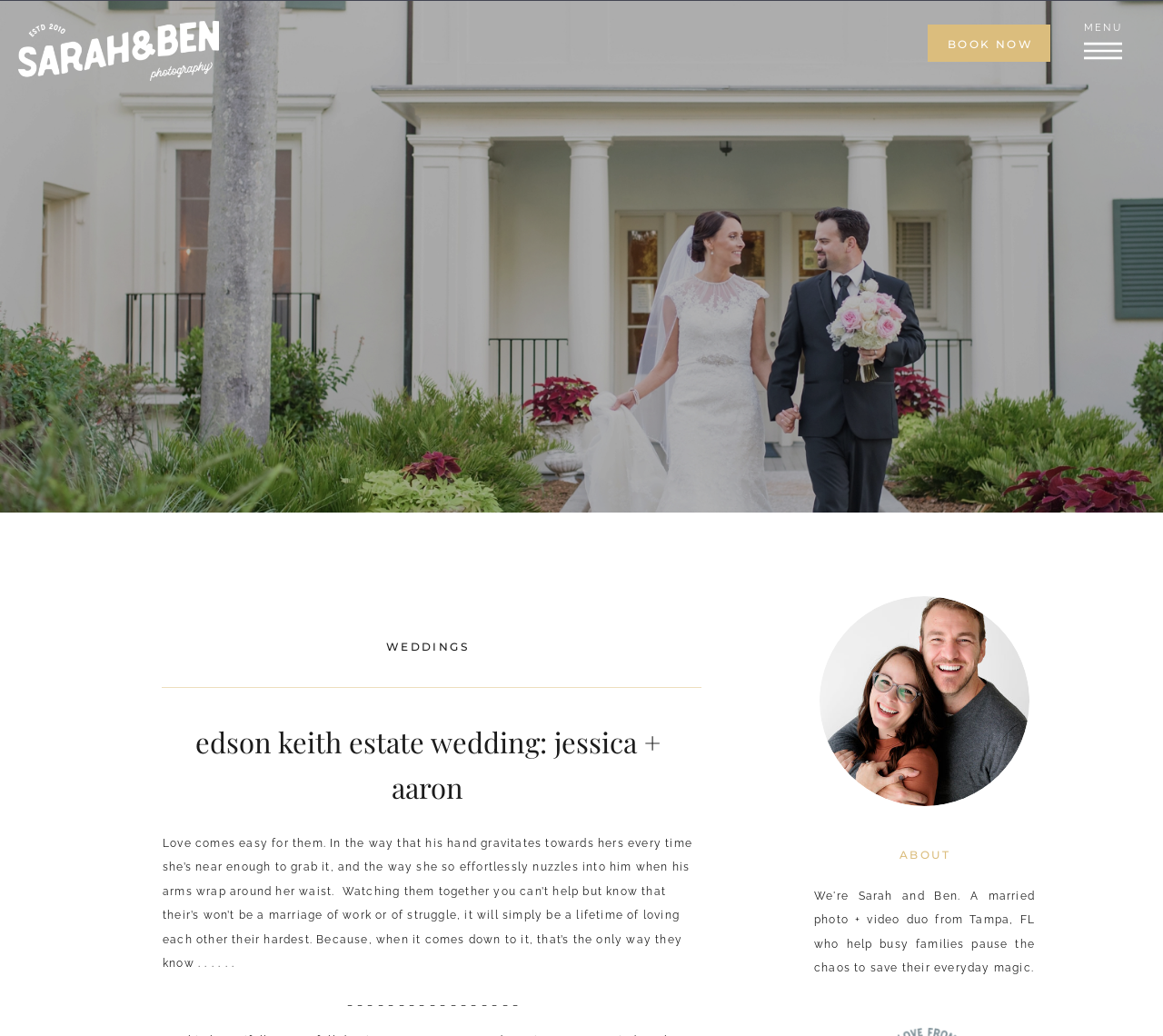Using the provided element description: "parent_node: MENU", determine the bounding box coordinates of the corresponding UI element in the screenshot.

[0.016, 0.02, 0.188, 0.078]